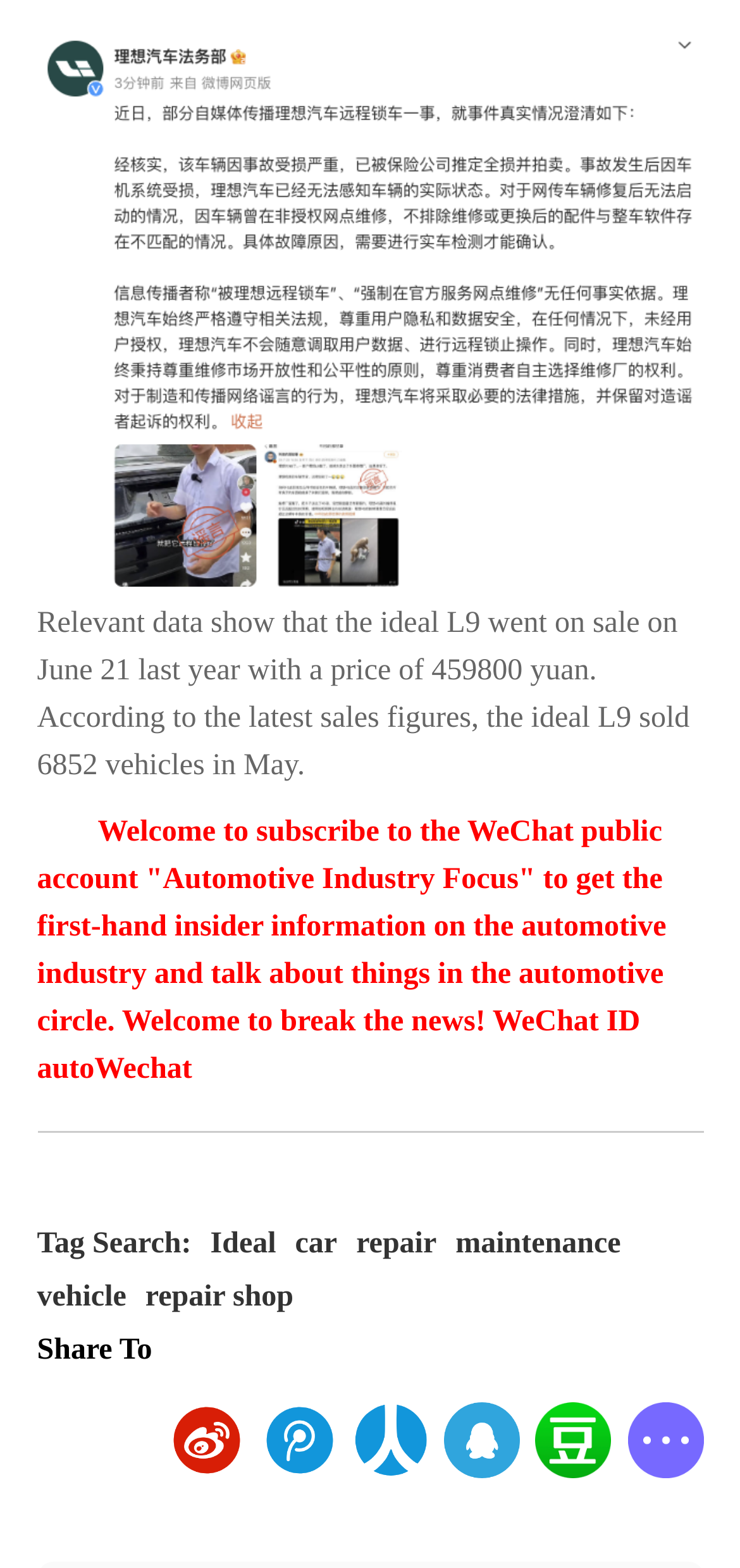Locate the UI element described by Ideal and provide its bounding box coordinates. Use the format (top-left x, top-left y, bottom-right x, bottom-right y) with all values as floating point numbers between 0 and 1.

[0.284, 0.783, 0.373, 0.805]